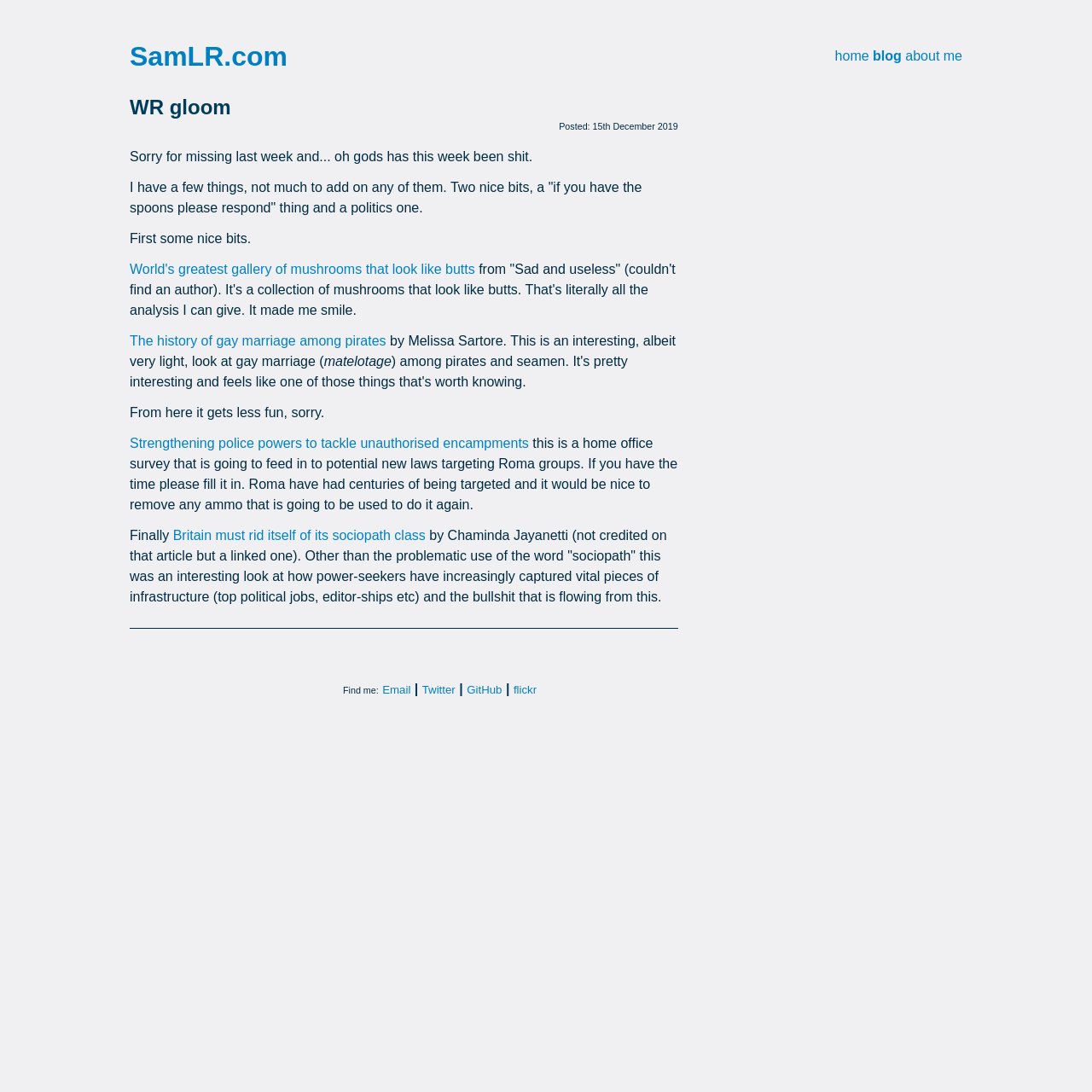Based on the visual content of the image, answer the question thoroughly: What social media platforms can Sam be found on?

The social media platforms that Sam can be found on can be found at the bottom of the webpage, which are listed as 'Email', 'Twitter', 'GitHub', and 'flickr'. These are all links to Sam's profiles on these platforms.